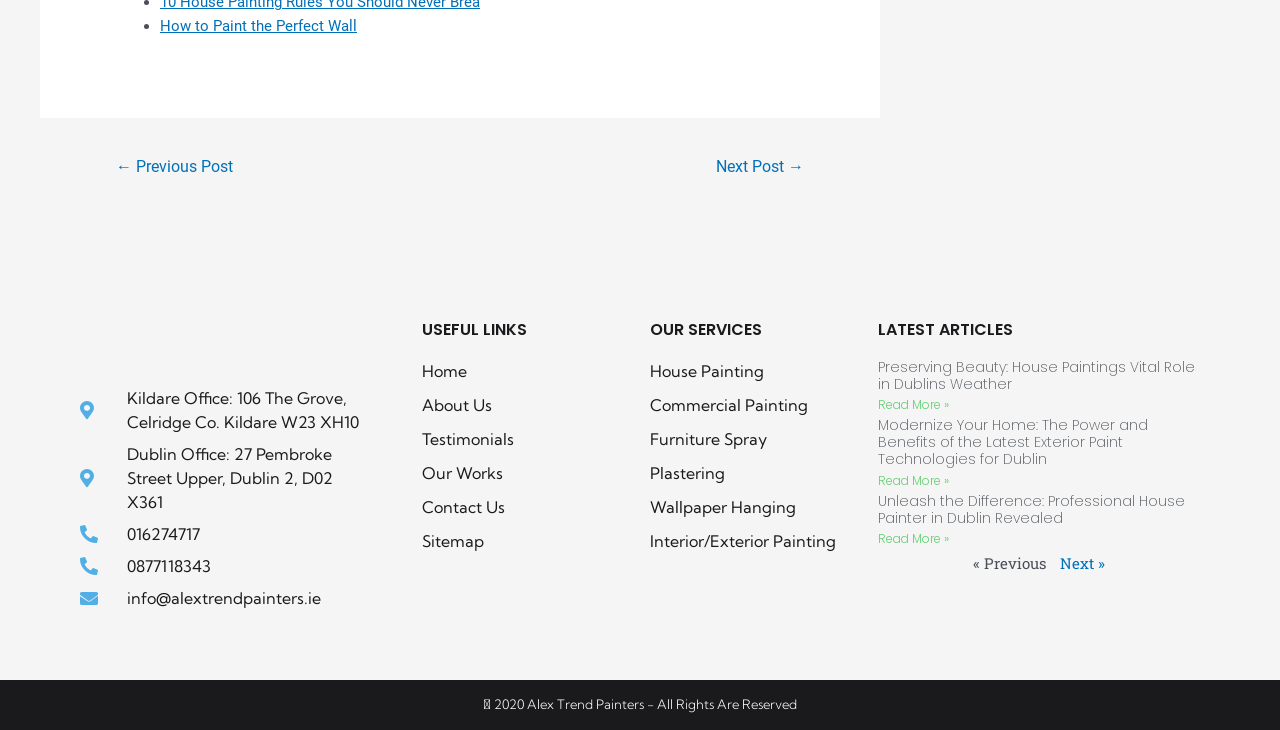Determine the bounding box coordinates of the clickable region to carry out the instruction: "Go to the next page".

[0.828, 0.758, 0.863, 0.786]